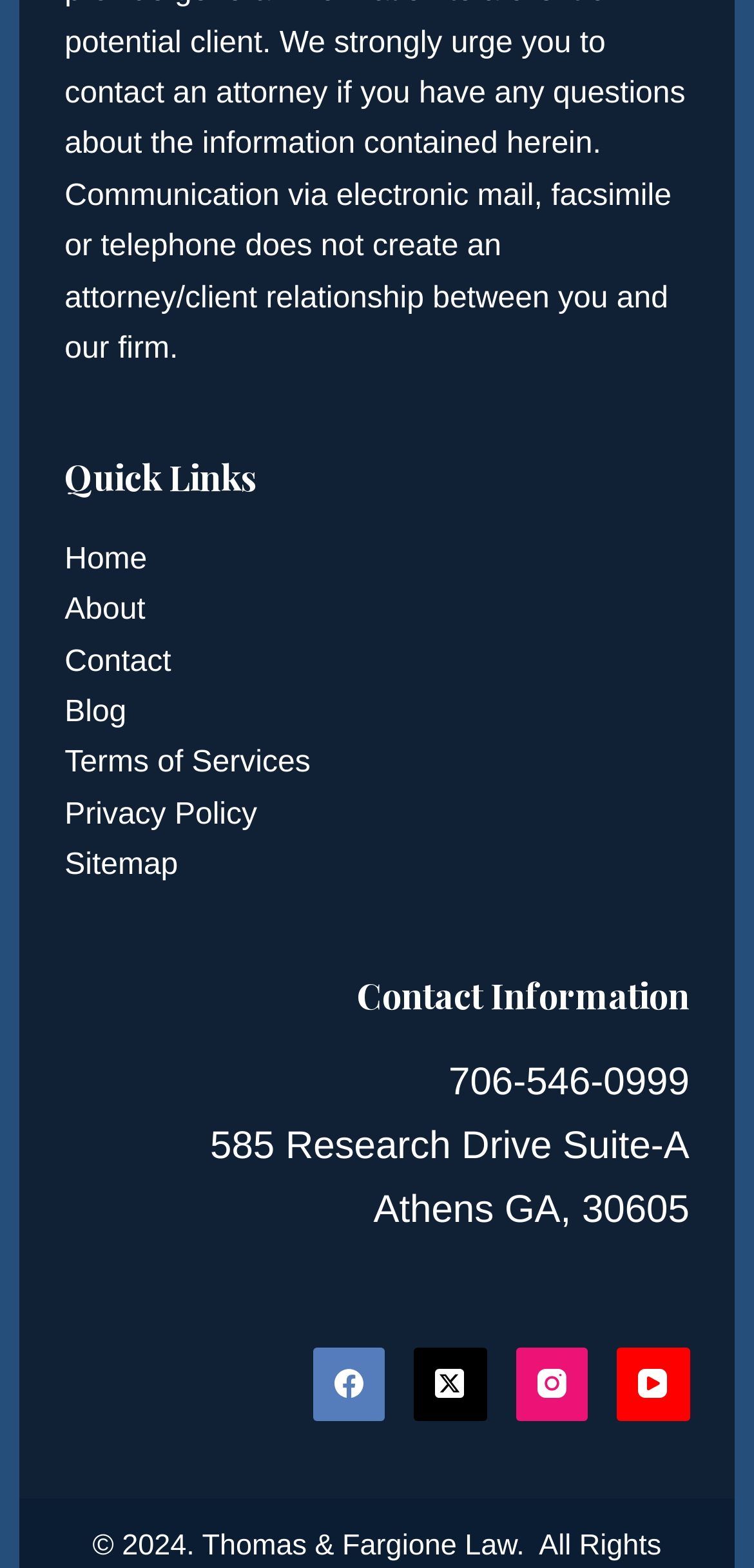What social media platforms are linked on the webpage?
By examining the image, provide a one-word or phrase answer.

Facebook, Twitter, Instagram, YouTube